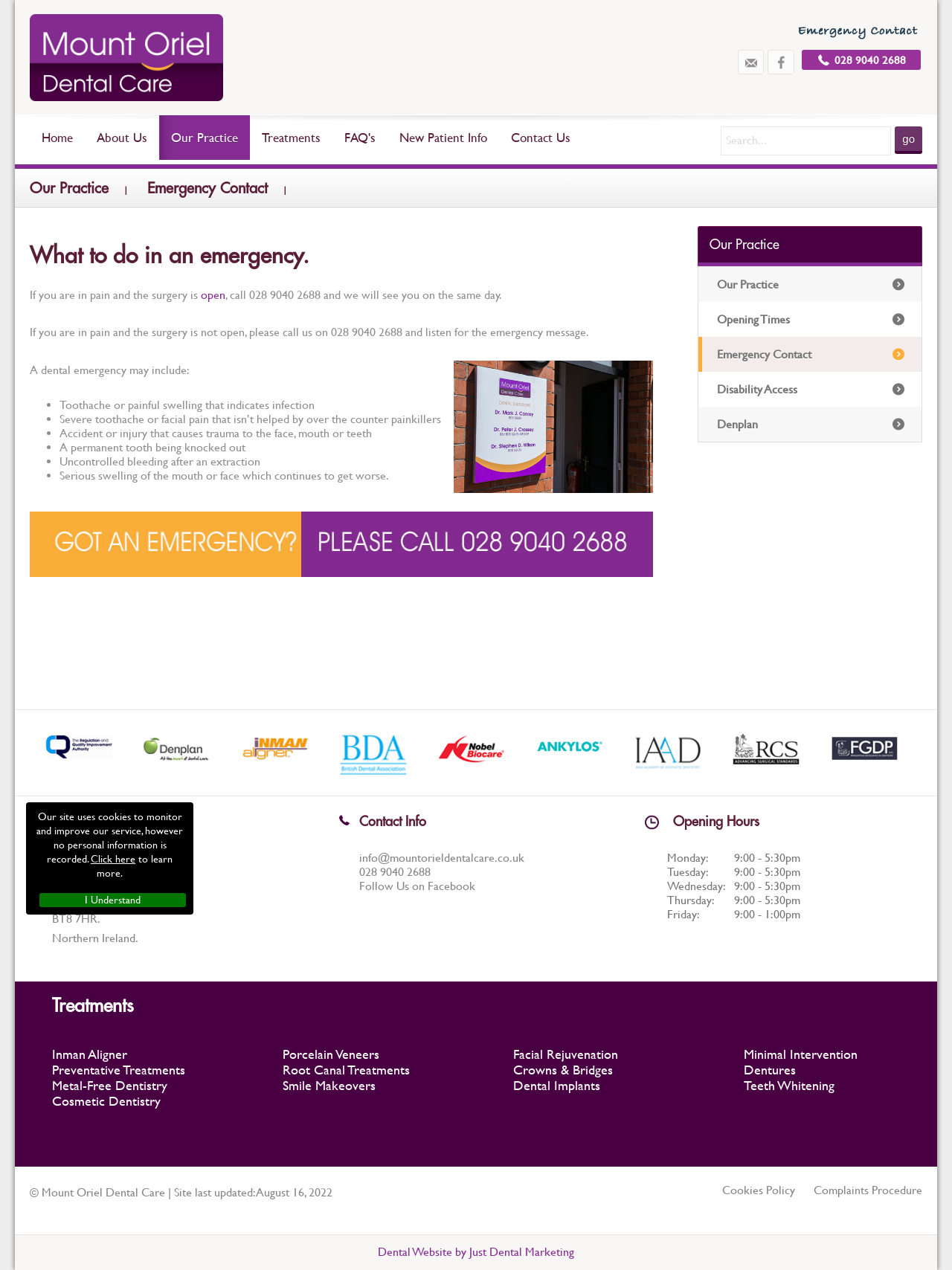What is the phone number to call in an emergency?
Please provide a single word or phrase as your answer based on the screenshot.

028 9040 2688